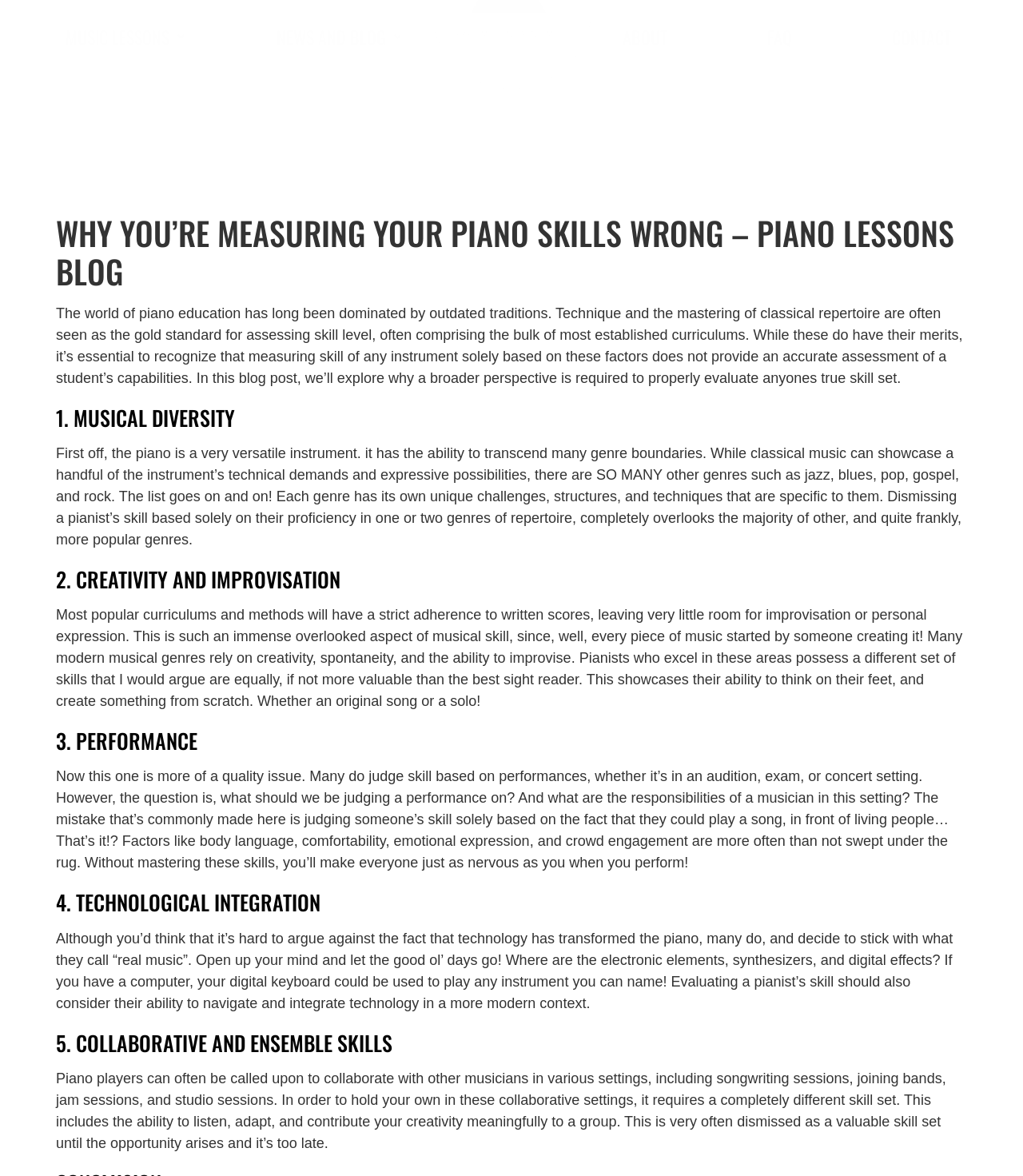Locate the bounding box coordinates for the element described below: "Privacy". The coordinates must be four float values between 0 and 1, formatted as [left, top, right, bottom].

None